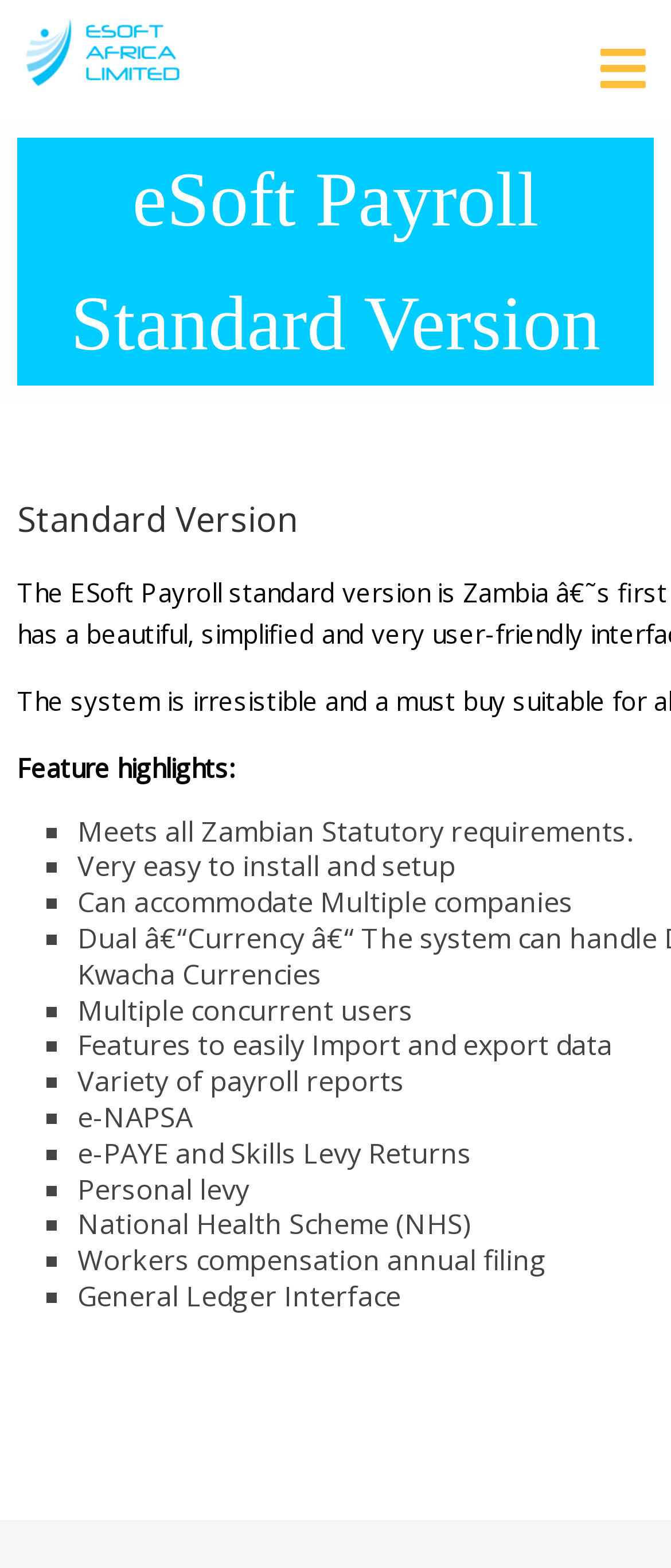Based on the image, please respond to the question with as much detail as possible:
How many concurrent users can the software accommodate?

The software can accommodate multiple concurrent users, as stated in the static text element 'Multiple concurrent users' which is a child of the article element and has a bounding box coordinate of [0.115, 0.632, 0.615, 0.656]. This feature is highlighted in the list of feature highlights.